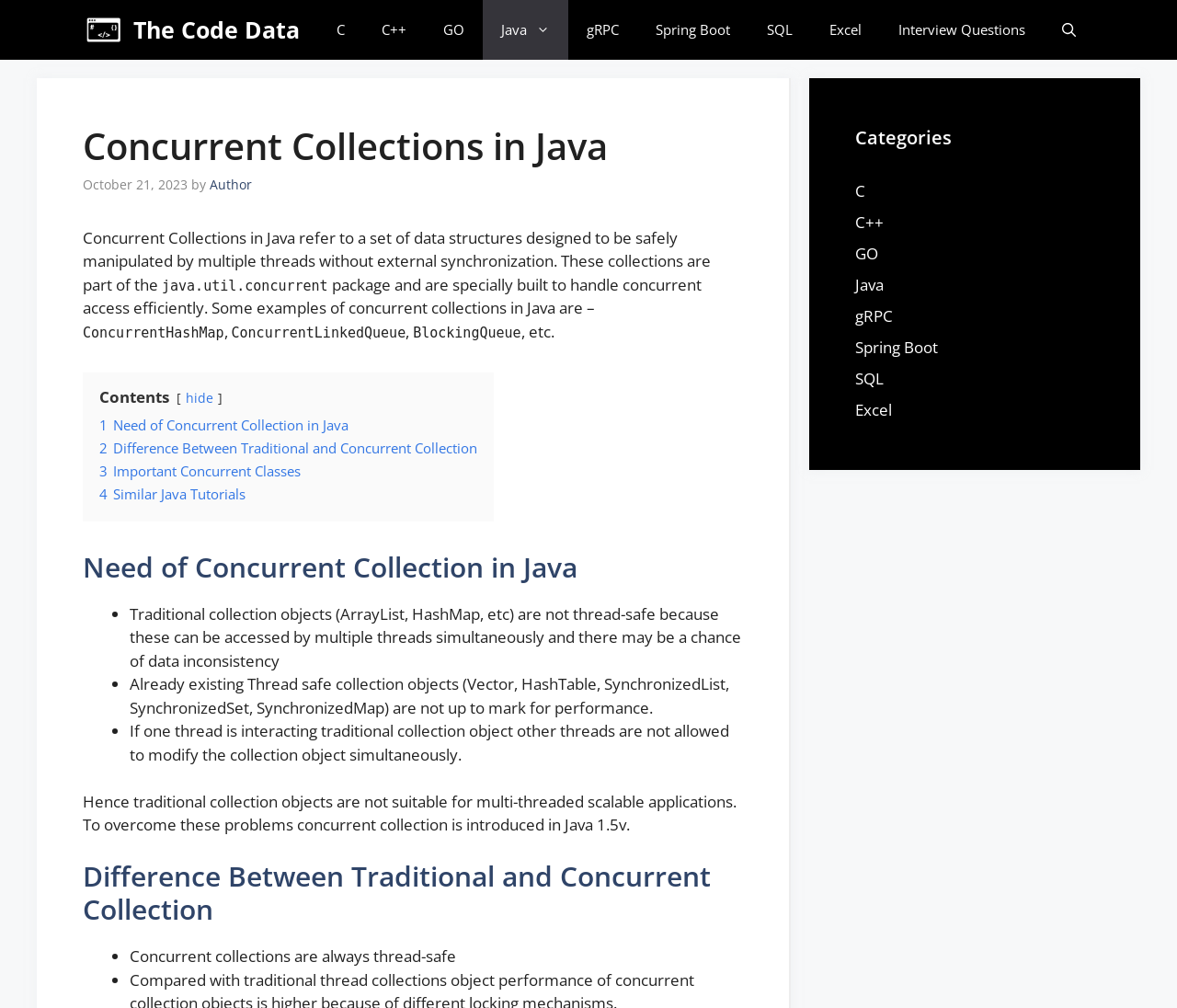Describe the webpage in detail, including text, images, and layout.

This webpage is about "Concurrent Collections in Java" and appears to be a tutorial or educational resource. At the top, there is a navigation bar with links to various programming languages and technologies, including C, C++, GO, Java, gRPC, Spring Boot, SQL, and Excel. 

Below the navigation bar, there is a heading "Concurrent Collections in Java" followed by a brief description of what concurrent collections are and their importance in multi-threaded applications. The description is divided into several paragraphs, with links to related topics and a table of contents on the left side.

The main content area is divided into sections, including "Need of Concurrent Collection in Java", "Difference Between Traditional and Concurrent Collection", and "Important Concurrent Classes". Each section has a heading and a list of bullet points or links to related topics.

On the right side of the page, there is a complementary section with a heading "Categories" and links to various programming languages and technologies, similar to the navigation bar at the top.

There are no images on the page, except for the logo of "The Code Data" in the navigation bar. The overall layout is organized and easy to follow, with clear headings and concise text.